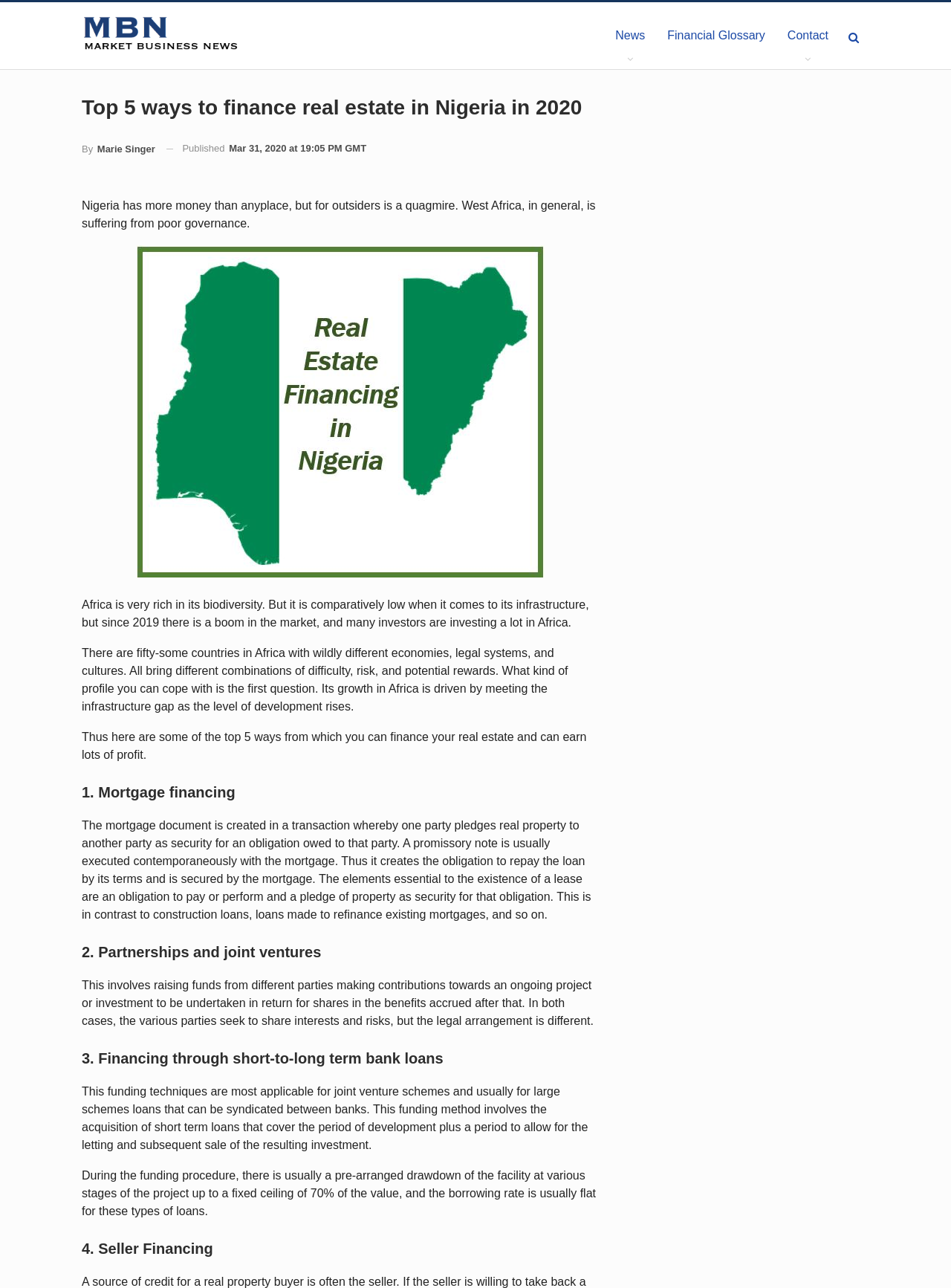Using the format (top-left x, top-left y, bottom-right x, bottom-right y), provide the bounding box coordinates for the described UI element. All values should be floating point numbers between 0 and 1: Financial Glossary

[0.69, 0.002, 0.816, 0.054]